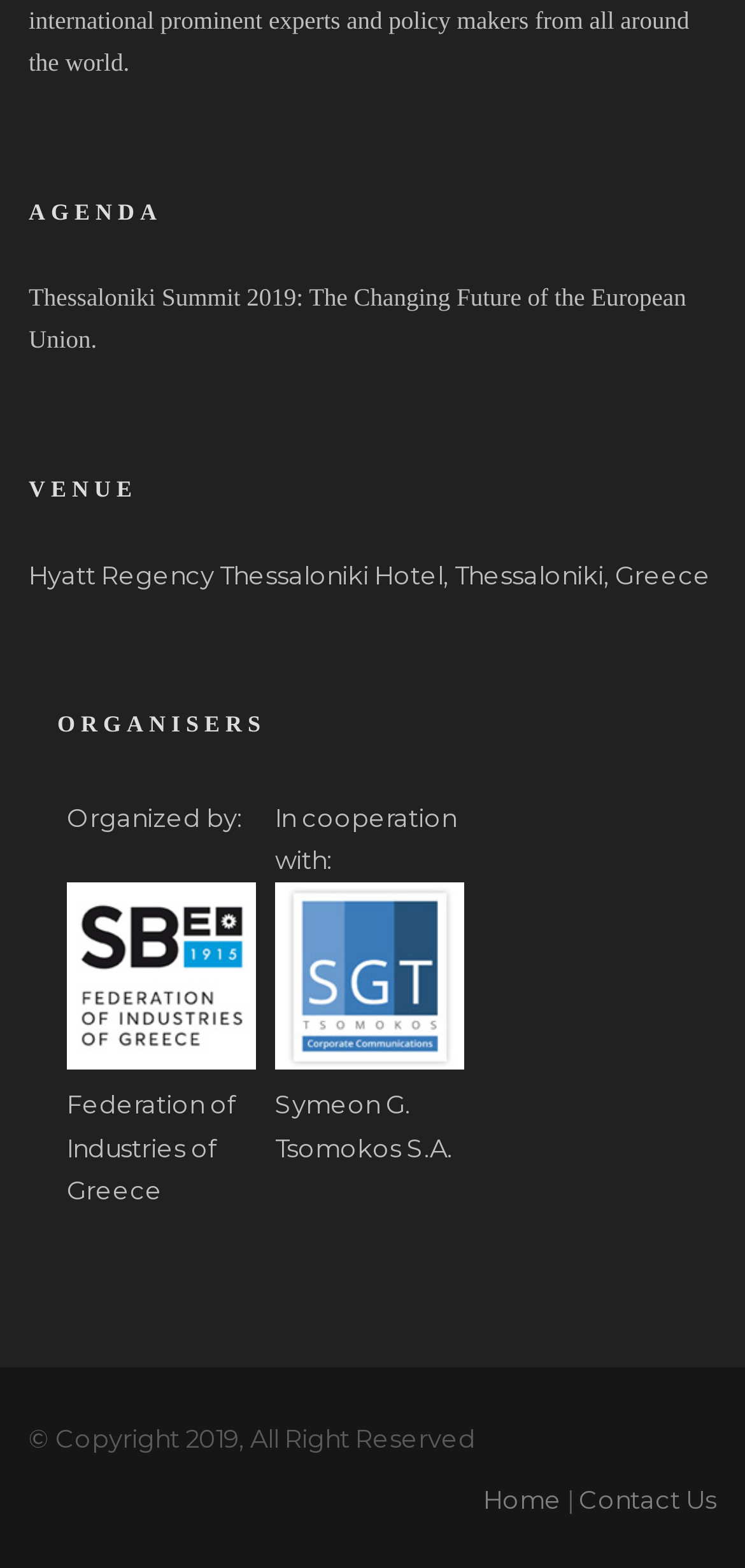What is the name of the summit?
Based on the image, answer the question in a detailed manner.

The summit's name can be found in the StaticText element with the text 'Thessaloniki Summit 2019: The Changing Future of the European Union.' which is located below the 'AGENDA' heading.